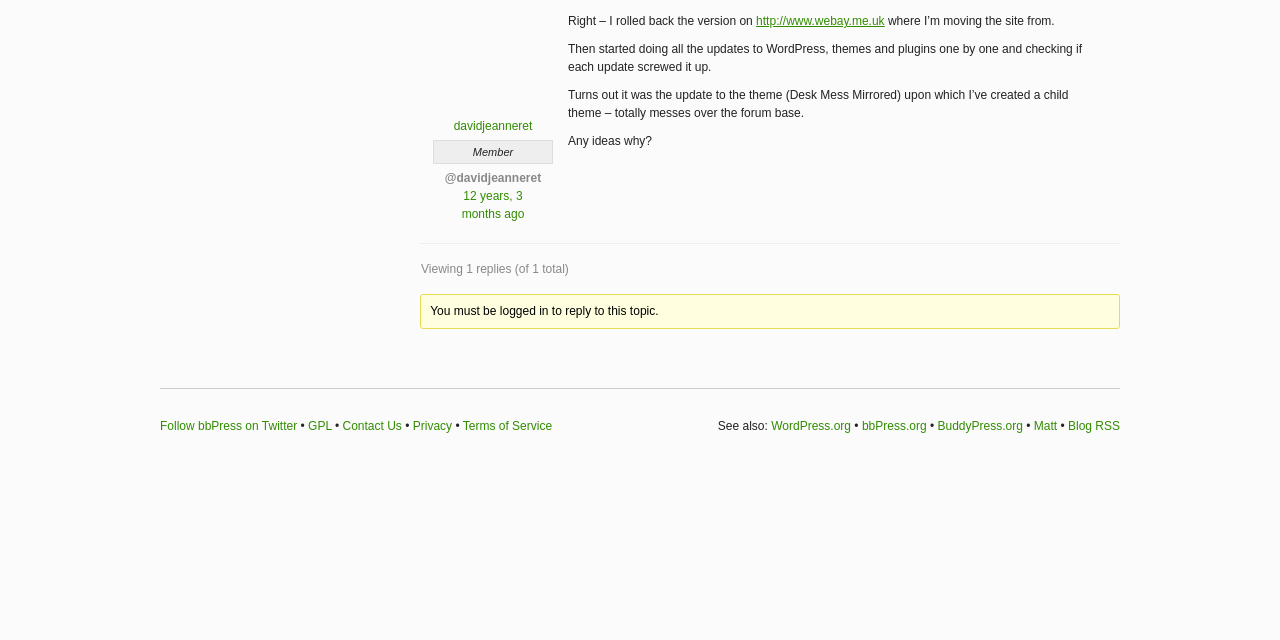Predict the bounding box for the UI component with the following description: "Follow bbPress on Twitter".

[0.125, 0.654, 0.232, 0.676]